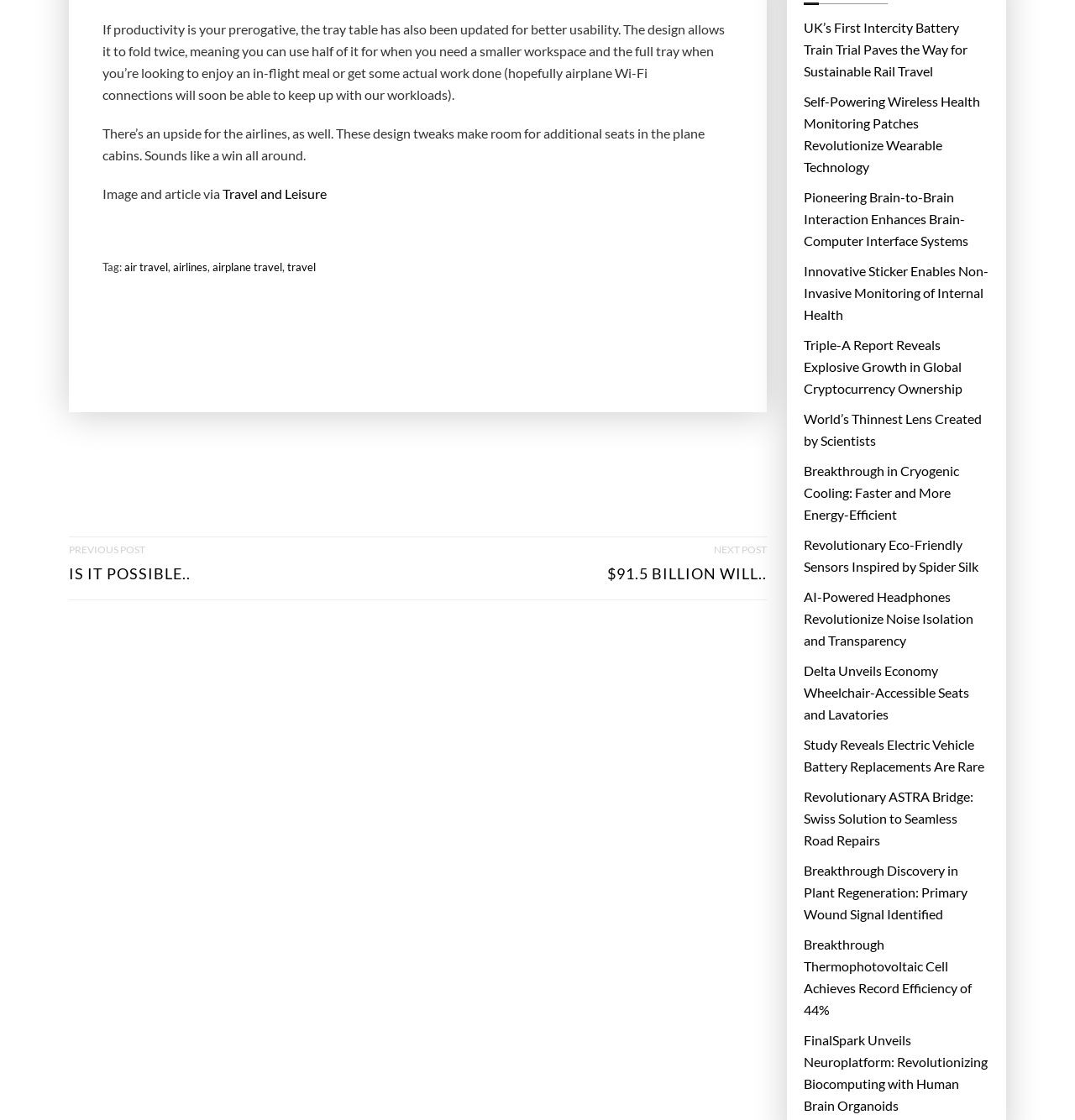What is the category of the post?
Based on the image, answer the question with a single word or brief phrase.

Air travel